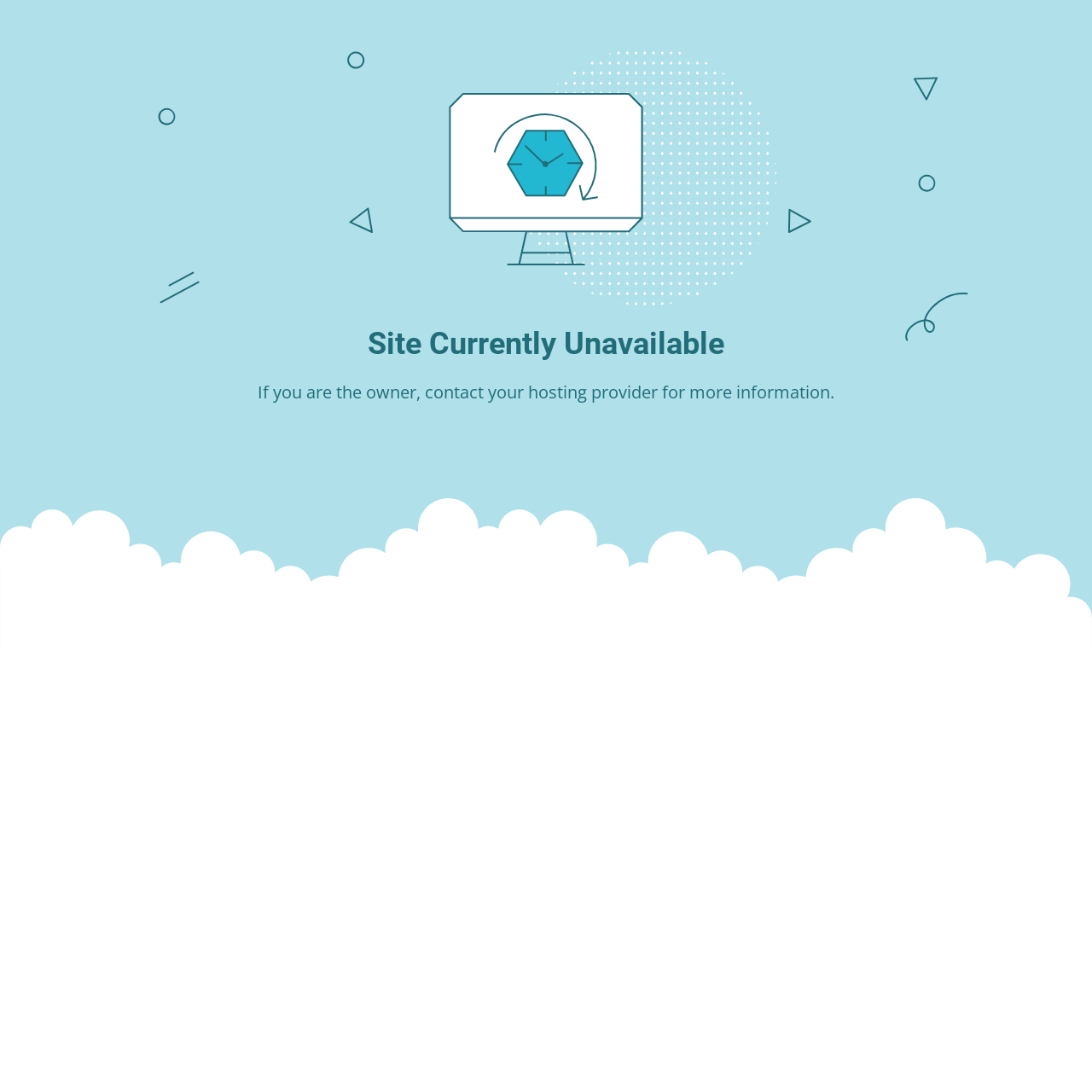Locate and extract the text of the main heading on the webpage.

Site Currently Unavailable